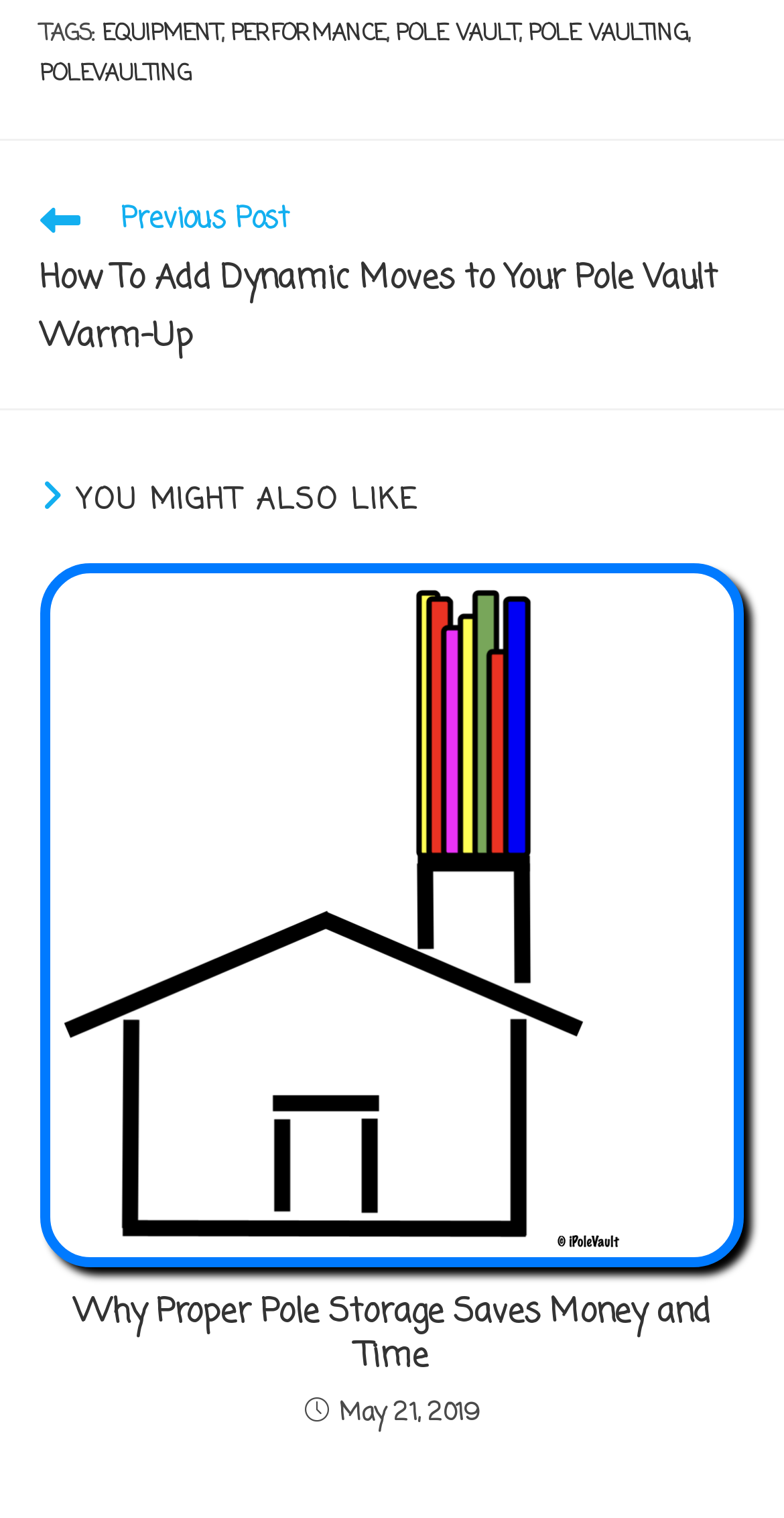What is the purpose of the 'Read more articles' button?
Please look at the screenshot and answer in one word or a short phrase.

To read more articles